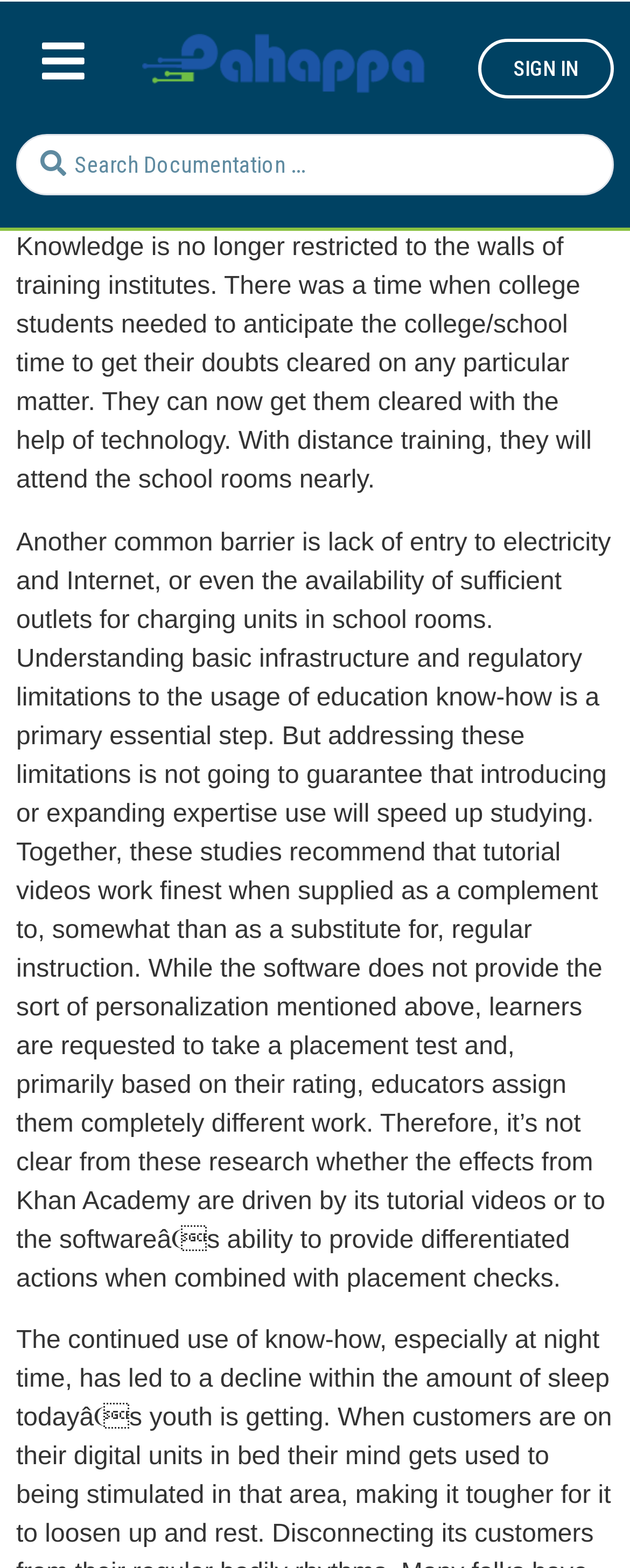What is the text of the second StaticText element?
Look at the webpage screenshot and answer the question with a detailed explanation.

The second StaticText element is located below the first StaticText element, which talks about the benefits of technology in education. The second StaticText element discusses the limitations of education technology, including lack of access to electricity and internet.